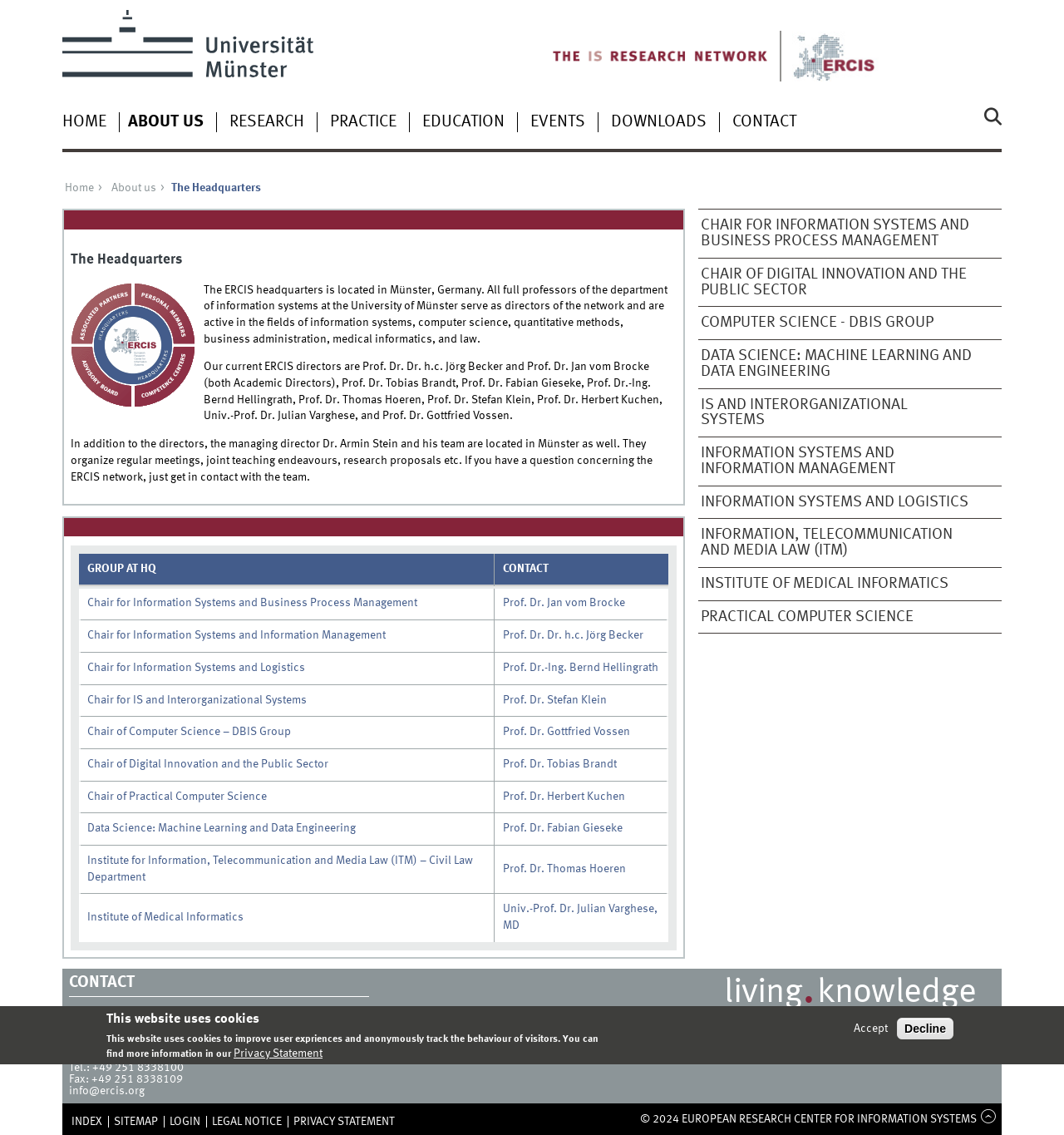Can you find the bounding box coordinates for the element to click on to achieve the instruction: "Go to the University of Münster website"?

[0.058, 0.009, 0.347, 0.08]